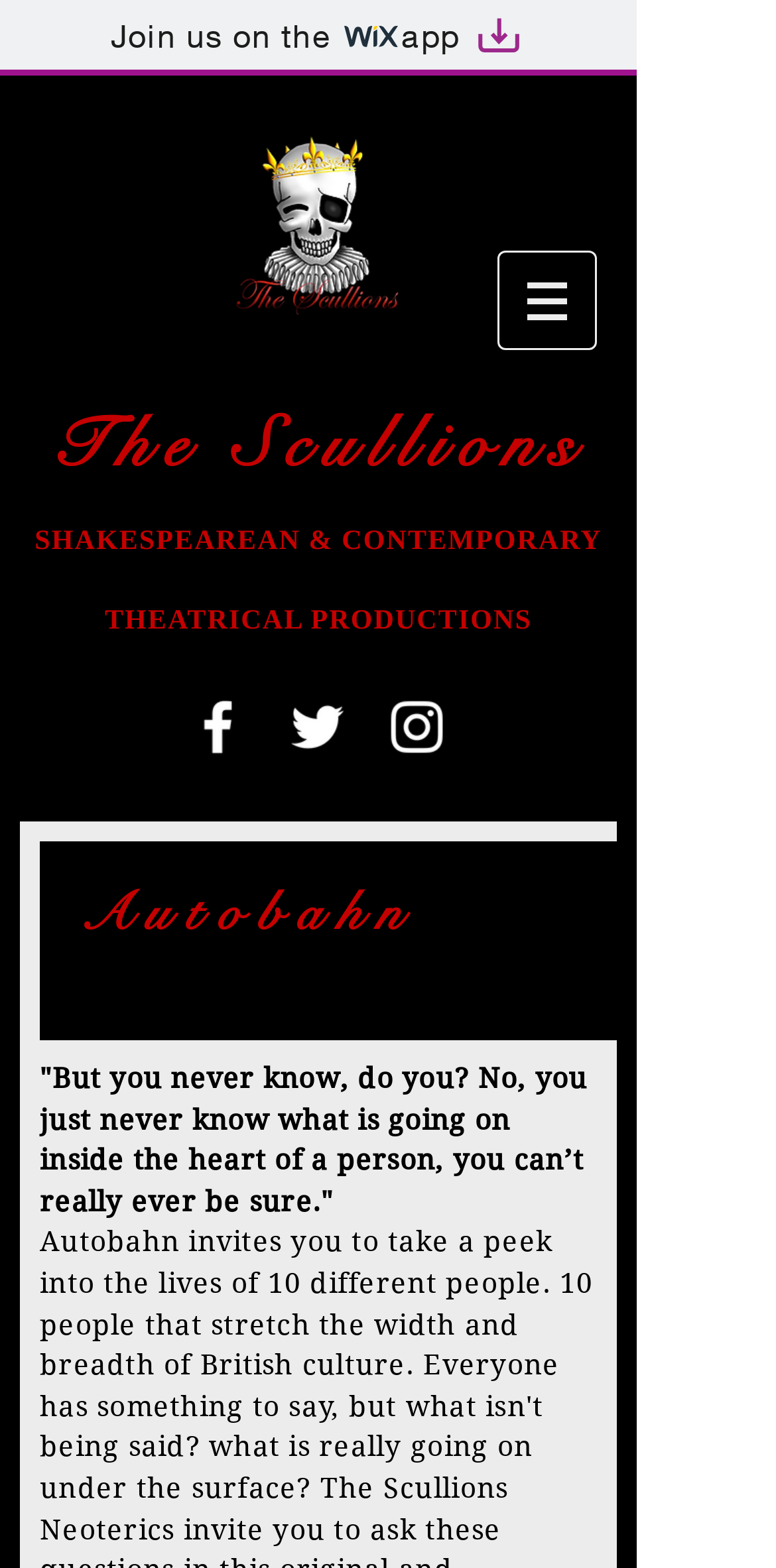Detail the various sections and features of the webpage.

The webpage is about Autobahn and Scullions, a theatrical production company. At the top left, there is a link to join the Wix app, accompanied by two images, one of the Wix logo and another of Artboard 1. To the right of this link, there is a logo of Scullions, which is an image of Scullions LOGO.png.

Below the logo, there is a navigation menu labeled "Site" with a button that has a popup menu. The button is accompanied by an image. On the left side of the page, there is a heading that reads "The Scullions SHAKESPEAREAN & CONTEMPORARY THEATRICAL PRODUCTIONS", which is divided into two links, one for "The Scullions" and another for "SHAKESPEAREAN & CONTEMPORARY THEATRICAL PRODUCTIONS".

In the middle of the page, there is a social bar with three links to Facebook, Twitter, and Instagram, each accompanied by a white icon image. Below the social bar, there is a heading that reads "Autobahn". Underneath this heading, there is a quote that says "But you never know, do you? No, you just never know what is going on inside the heart of a person, you can’t really ever be sure."